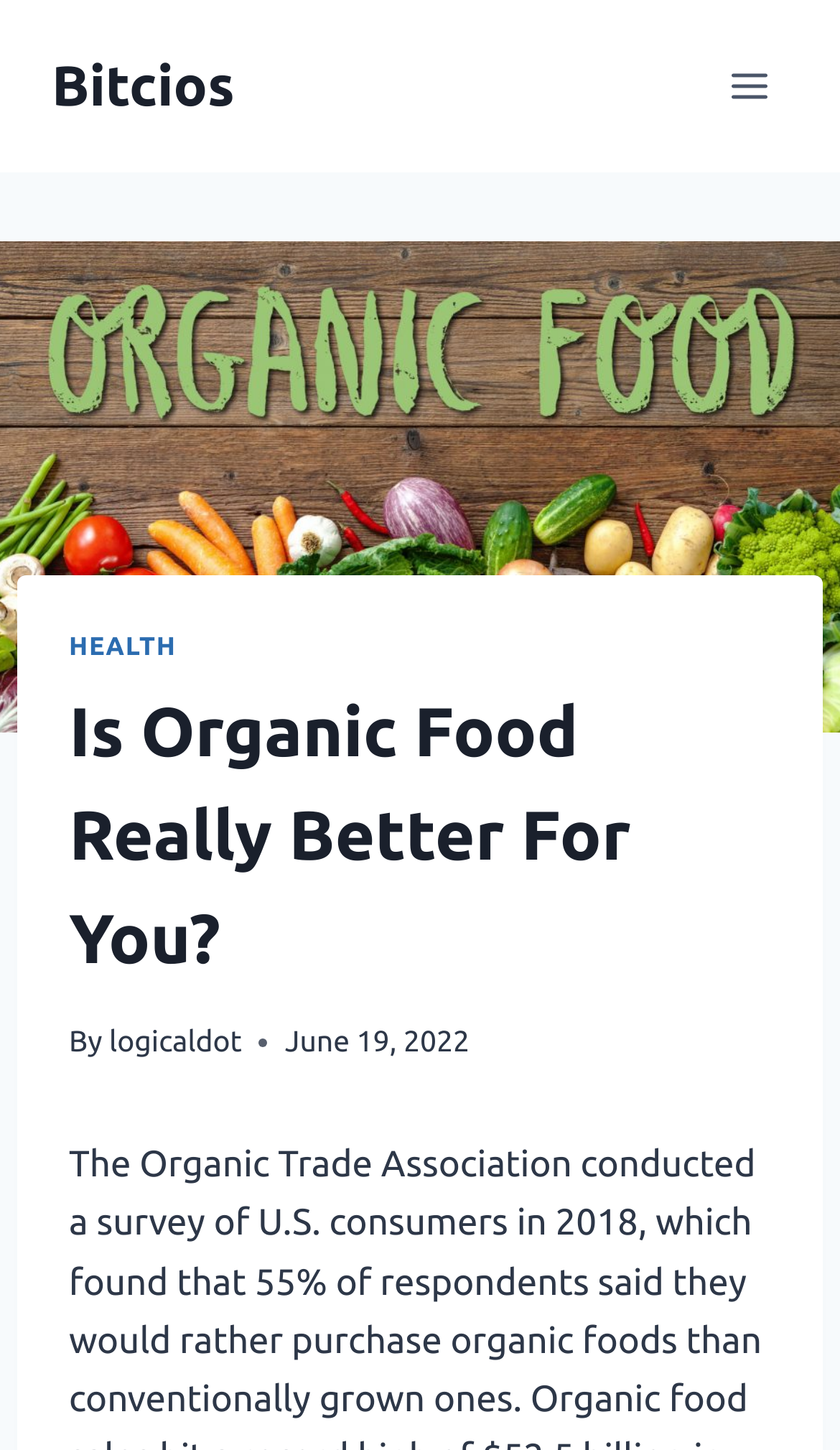Please specify the bounding box coordinates in the format (top-left x, top-left y, bottom-right x, bottom-right y), with values ranging from 0 to 1. Identify the bounding box for the UI component described as follows: Toggle Menu

[0.844, 0.036, 0.938, 0.083]